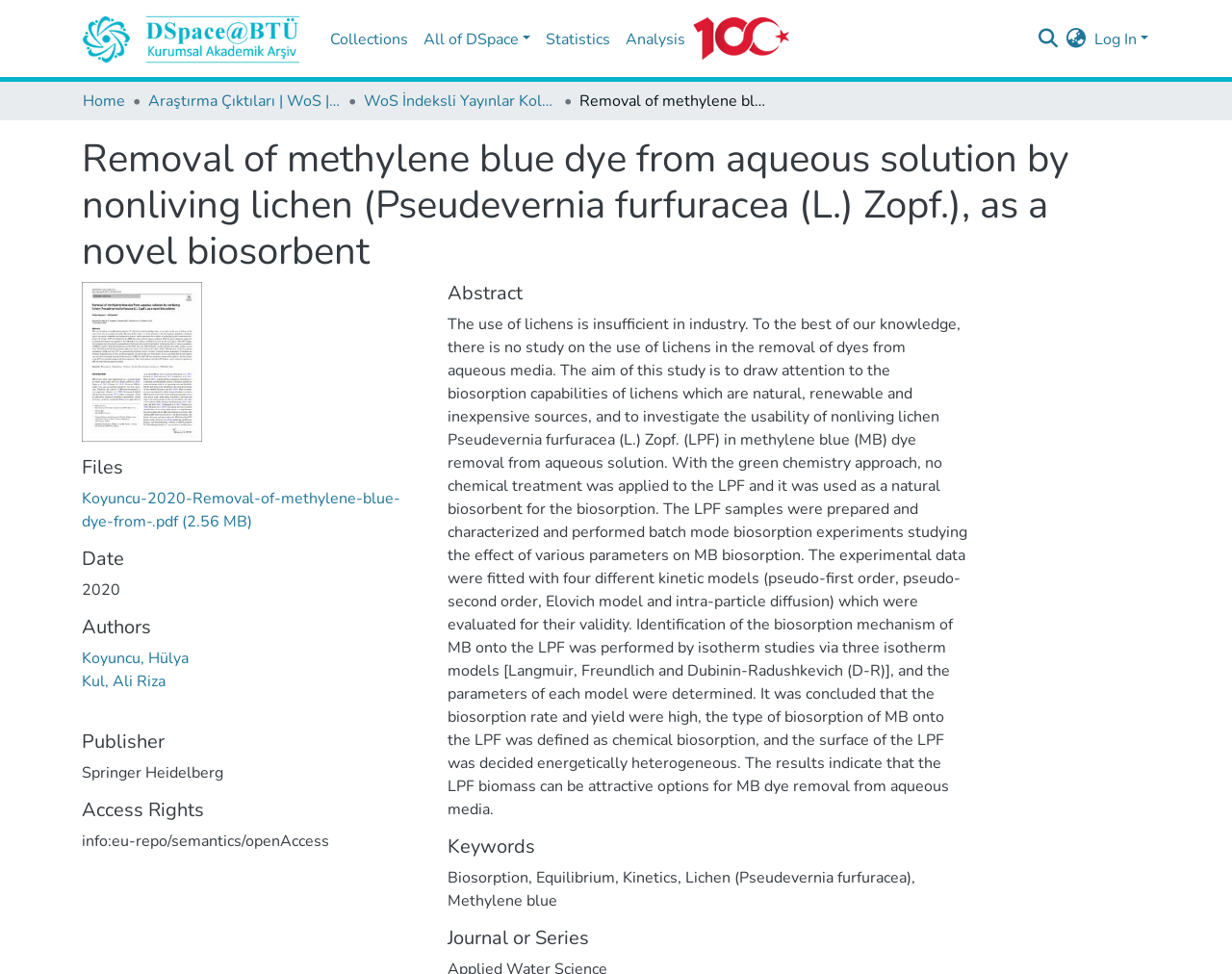Given the webpage screenshot, identify the bounding box of the UI element that matches this description: "WoS İndeksli Yayınlar Koleksiyonu".

[0.295, 0.092, 0.452, 0.116]